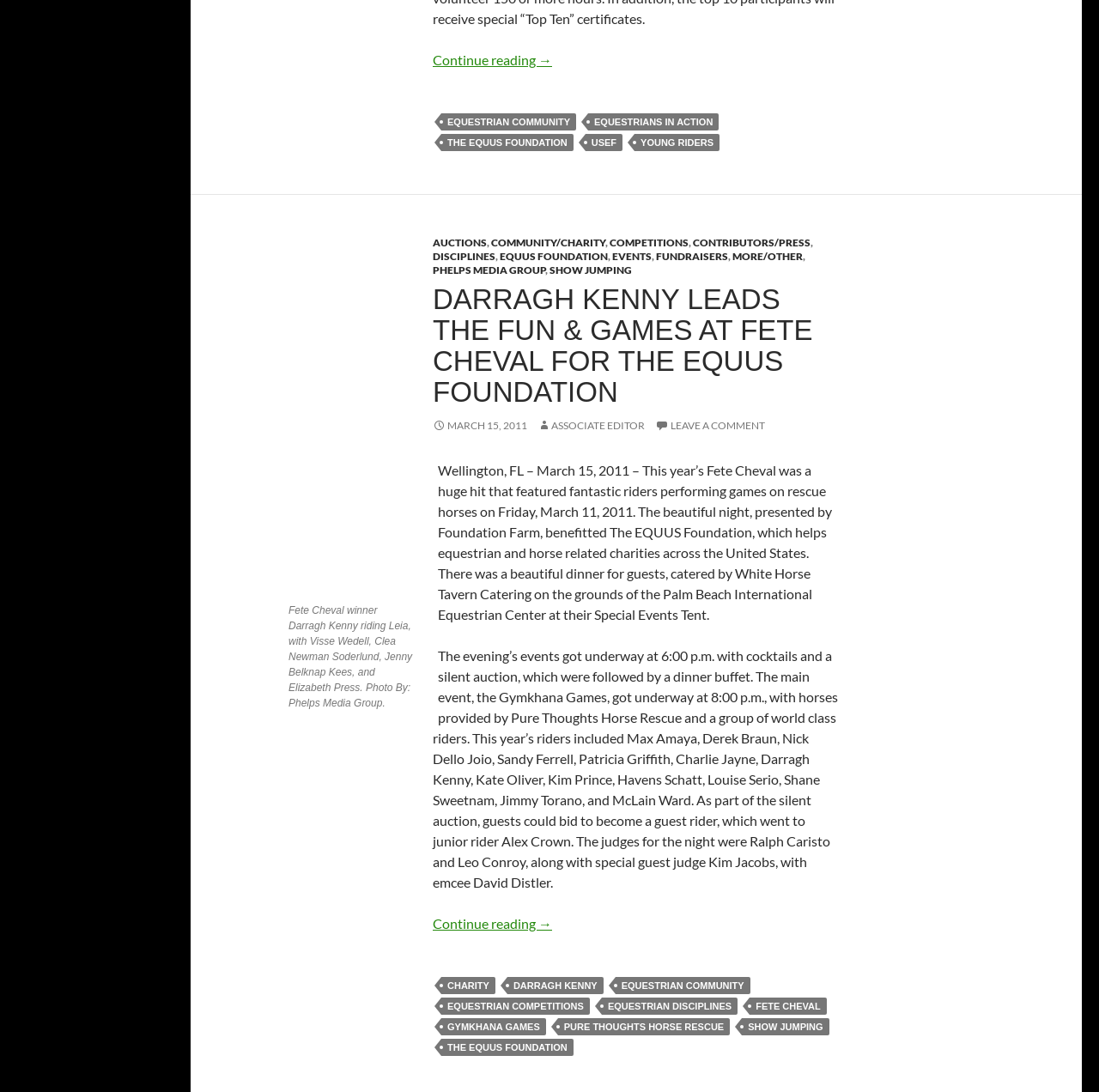Find the bounding box coordinates of the element you need to click on to perform this action: 'Click on the 'Continue reading USEF Equestrians in Action: New Program Encourages Youth to Volunteer, Offers $1,500 Grant →' link'. The coordinates should be represented by four float values between 0 and 1, in the format [left, top, right, bottom].

[0.394, 0.047, 0.502, 0.062]